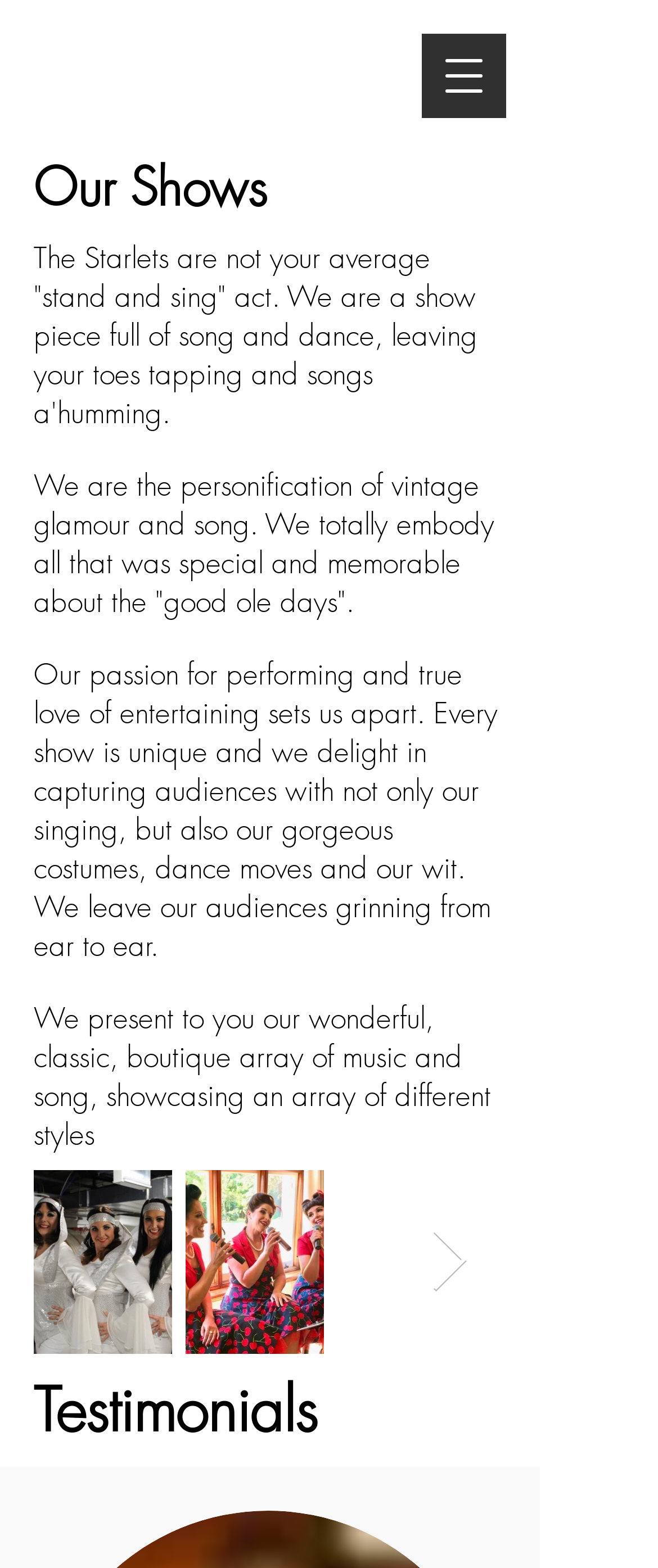What type of act is The Starlets?
Using the visual information from the image, give a one-word or short-phrase answer.

Show piece